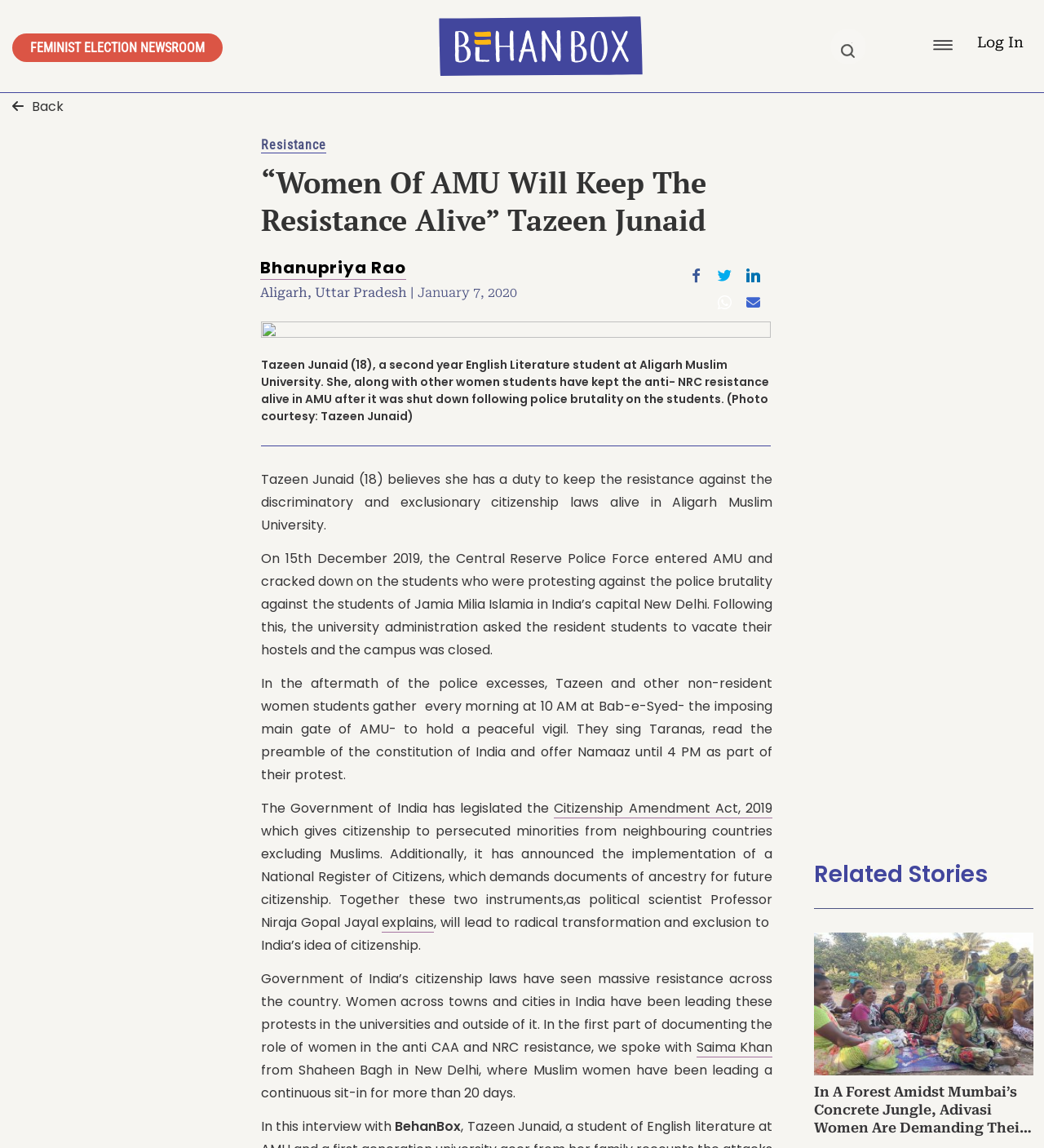Identify and provide the title of the webpage.

“Women Of AMU Will Keep The Resistance Alive” Tazeen Junaid